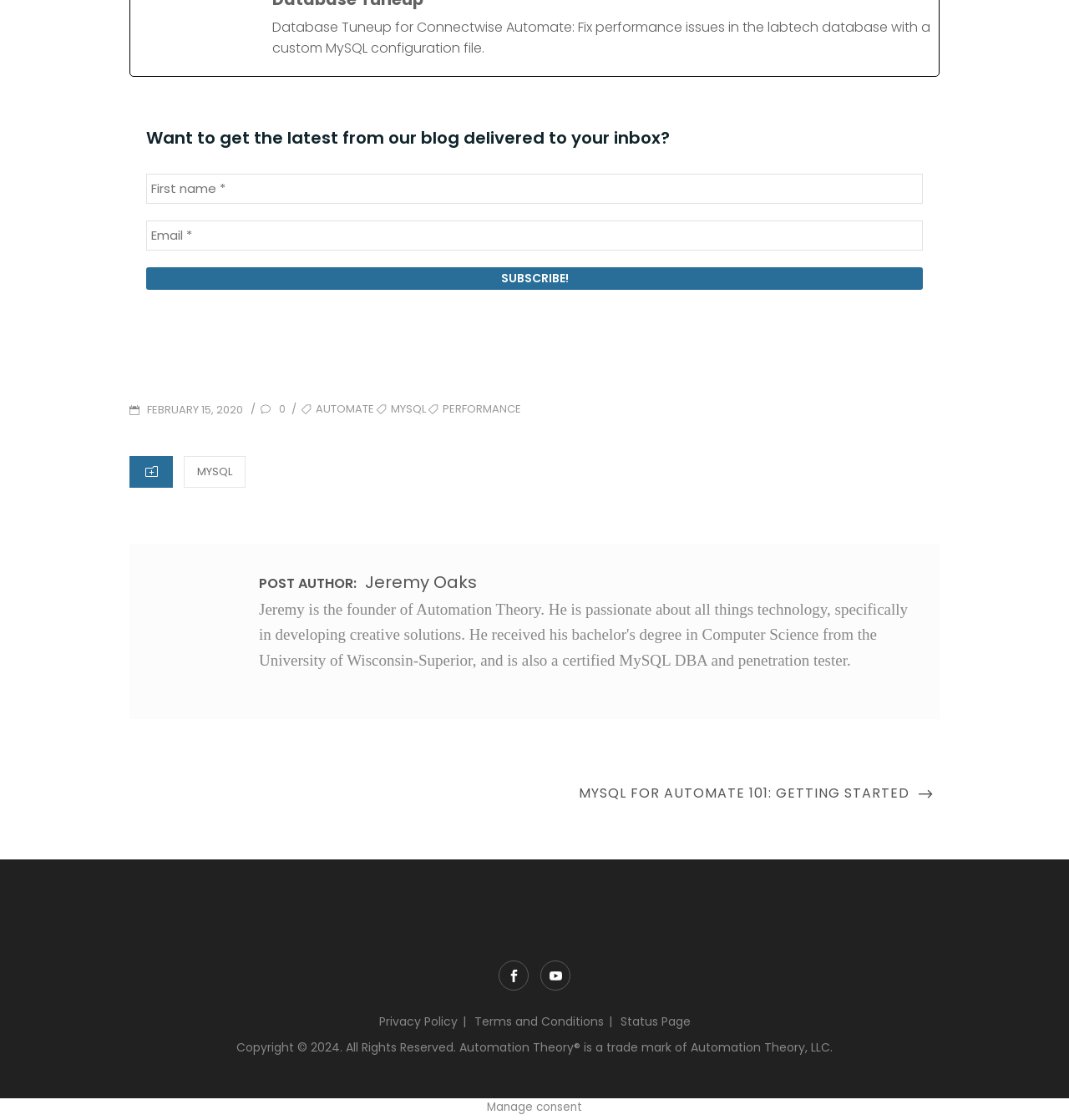Please determine the bounding box coordinates of the area that needs to be clicked to complete this task: 'Subscribe to the newsletter'. The coordinates must be four float numbers between 0 and 1, formatted as [left, top, right, bottom].

[0.137, 0.239, 0.863, 0.259]